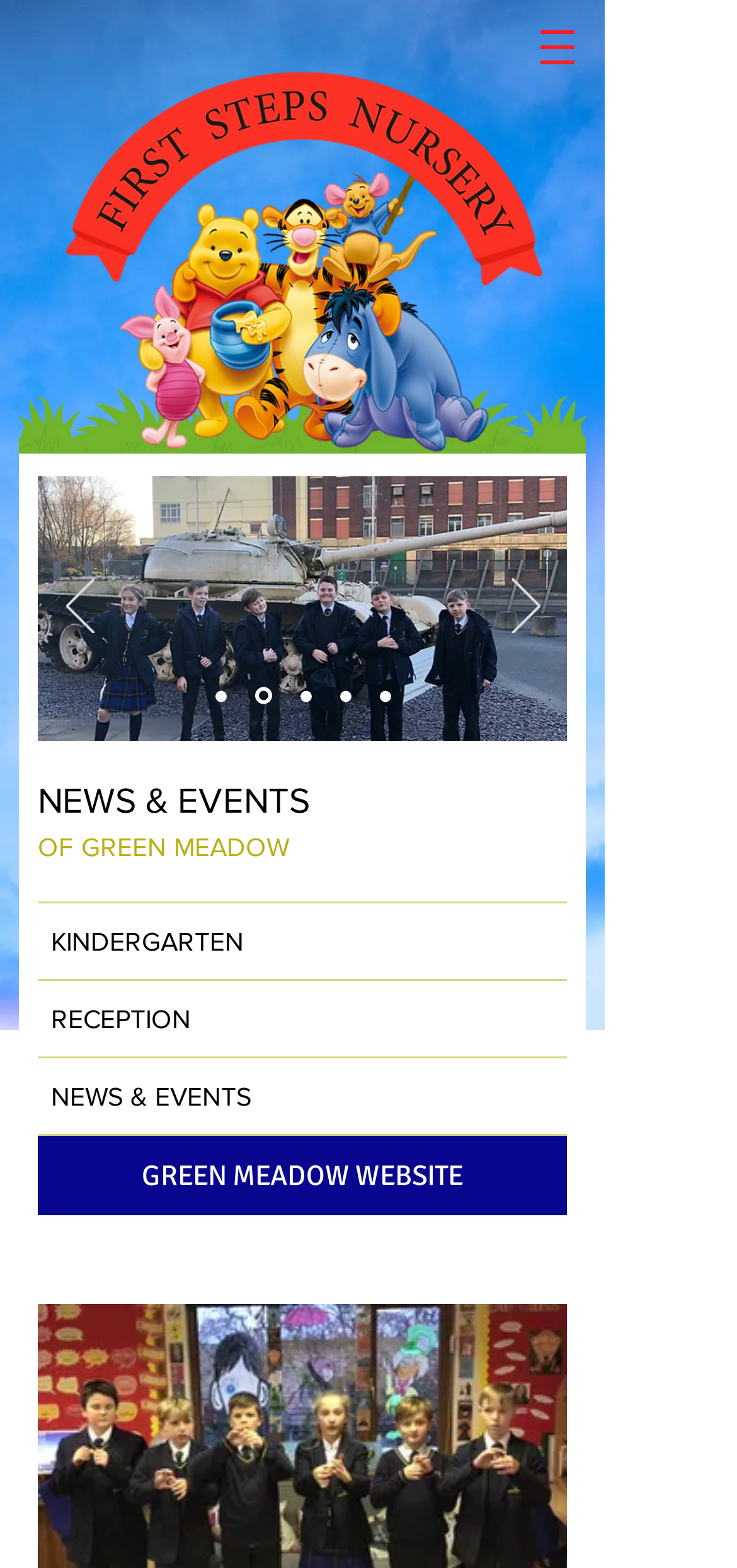Can you specify the bounding box coordinates of the area that needs to be clicked to fulfill the following instruction: "Filter by type of resources"?

None